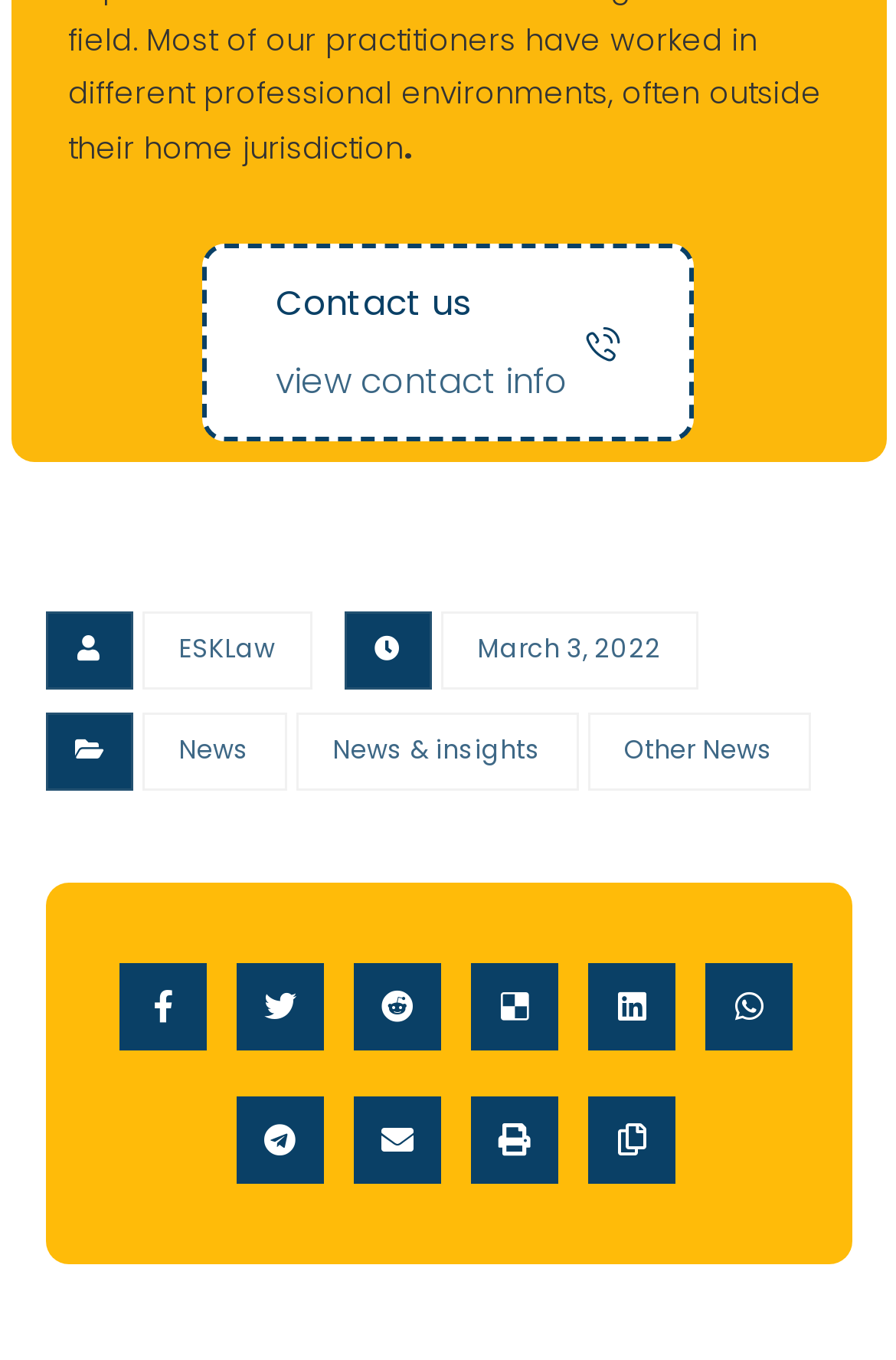Analyze the image and give a detailed response to the question:
How many social media links are present?

I counted the social media links present on the webpage, which are represented by icons with bounding box coordinates ranging from [0.133, 0.708, 0.231, 0.772] to [0.787, 0.708, 0.885, 0.772]. There are 7 such links.